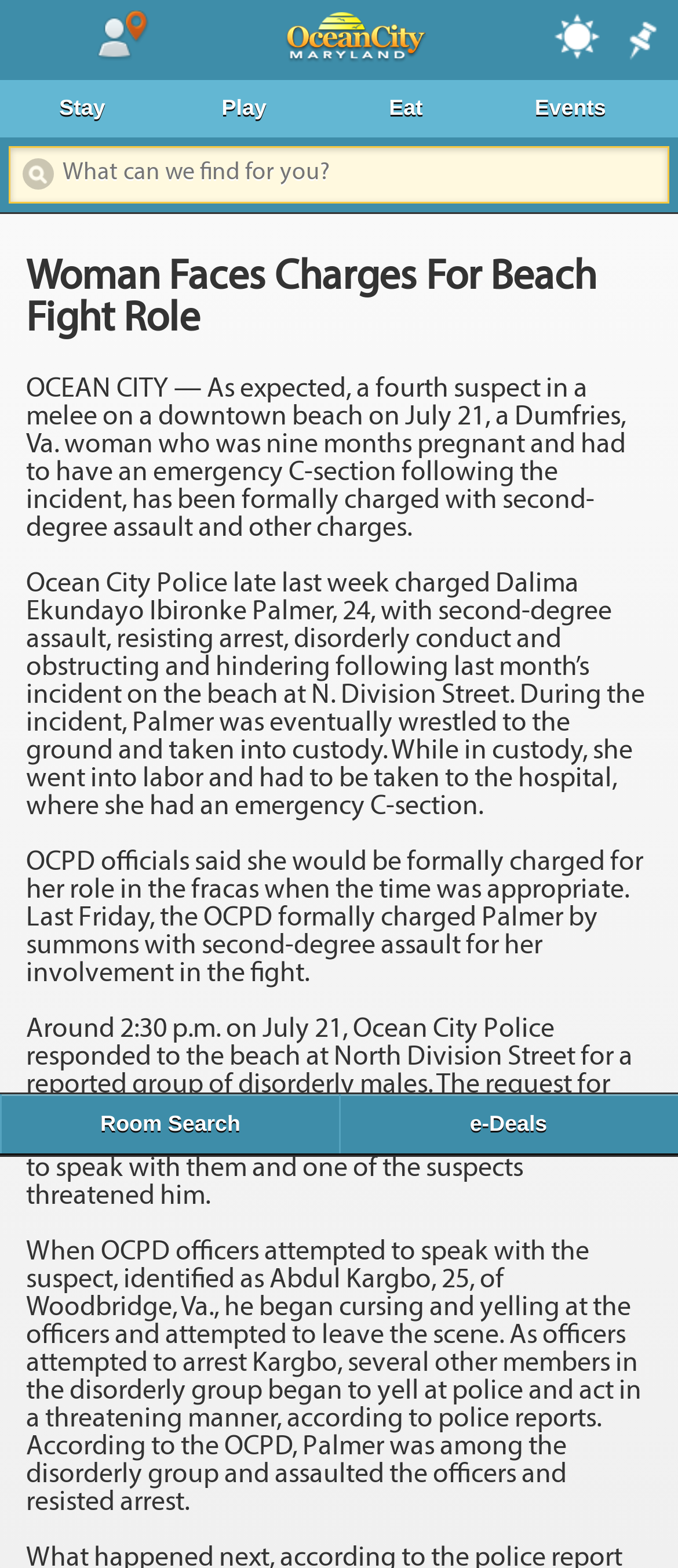Please pinpoint the bounding box coordinates for the region I should click to adhere to this instruction: "Click on 'Room Search'".

[0.0, 0.698, 0.503, 0.736]